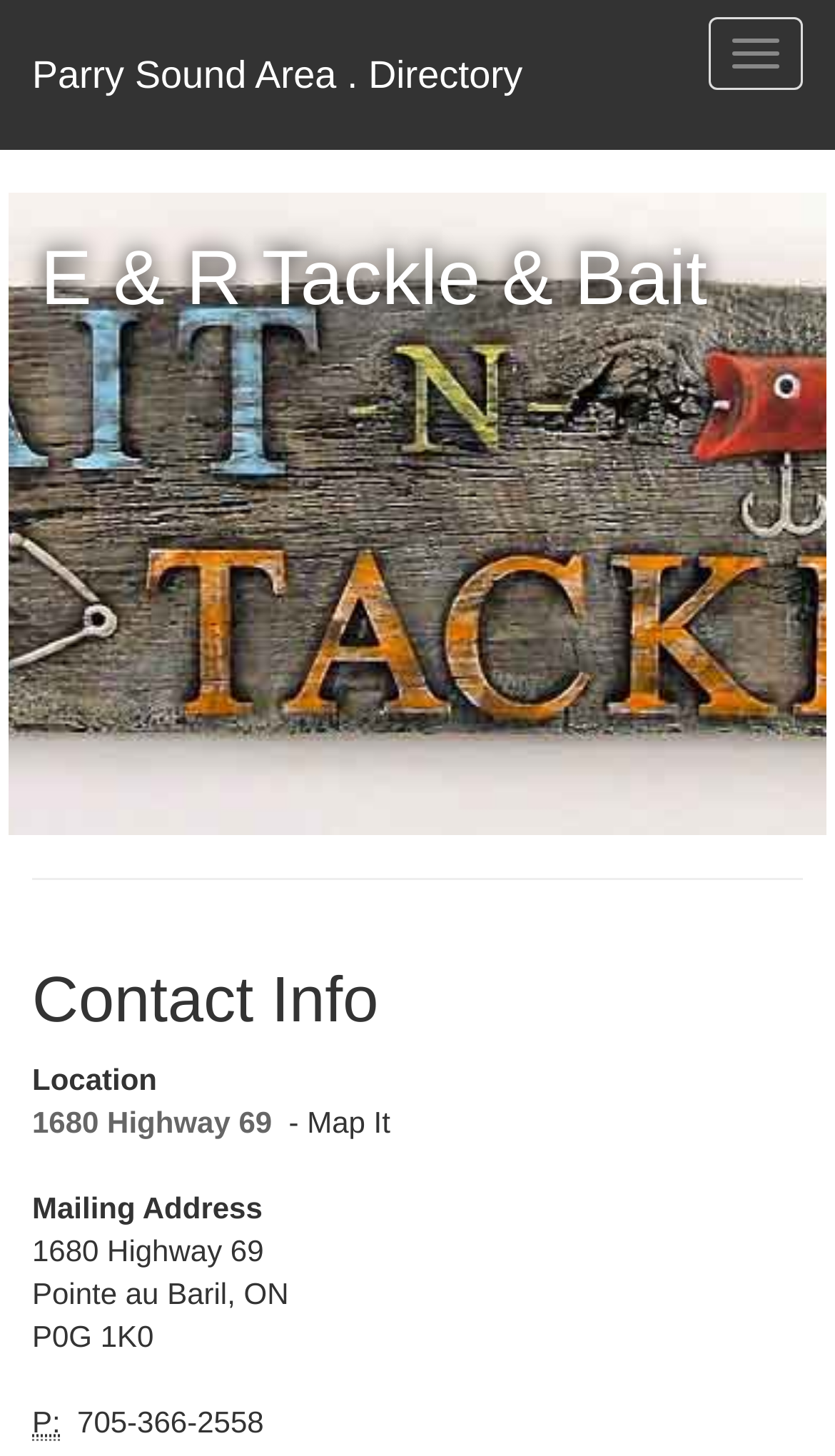Find the primary header on the webpage and provide its text.

E & R Tackle & Bait